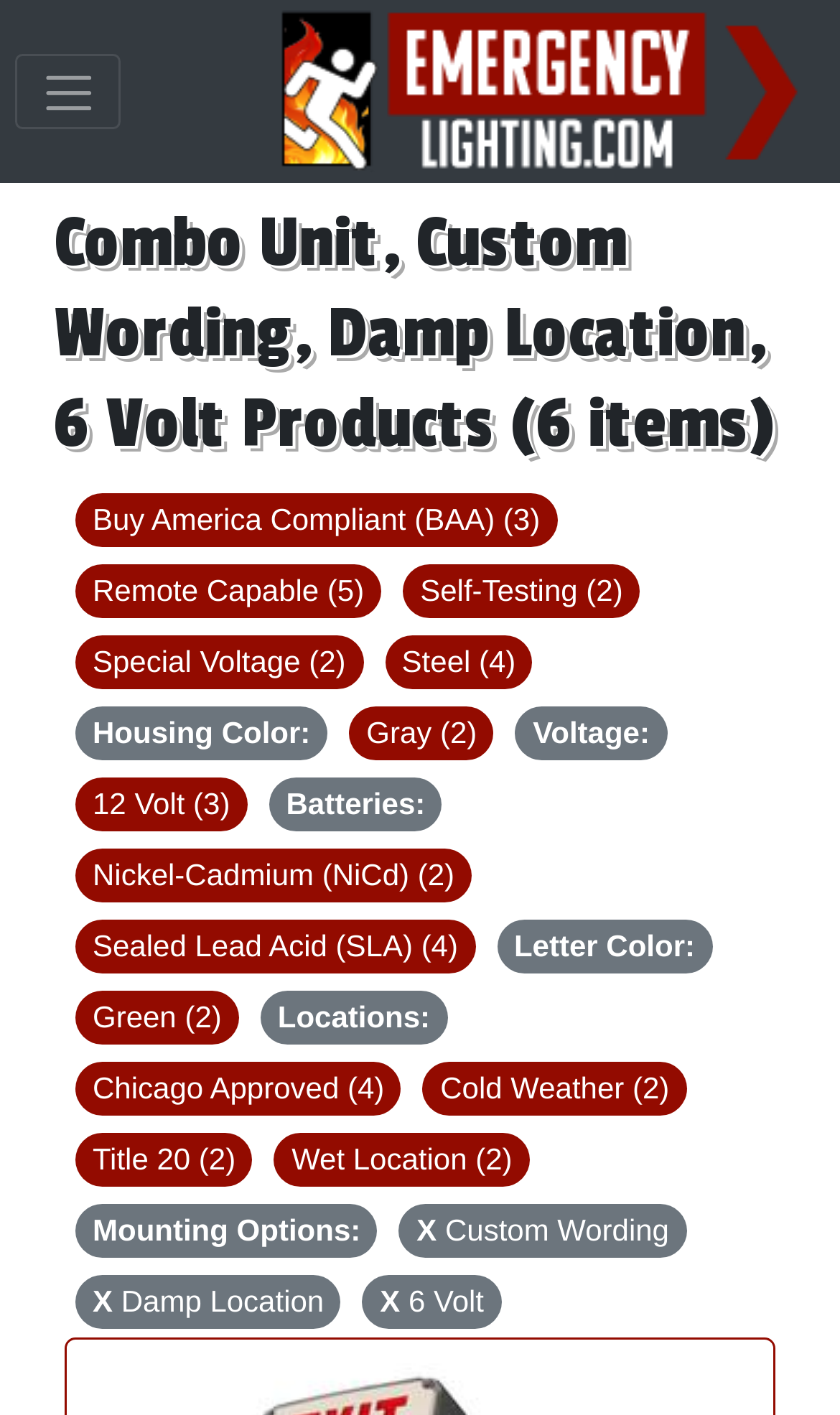Could you determine the bounding box coordinates of the clickable element to complete the instruction: "Filter by Buy America Compliant"? Provide the coordinates as four float numbers between 0 and 1, i.e., [left, top, right, bottom].

[0.09, 0.348, 0.663, 0.386]